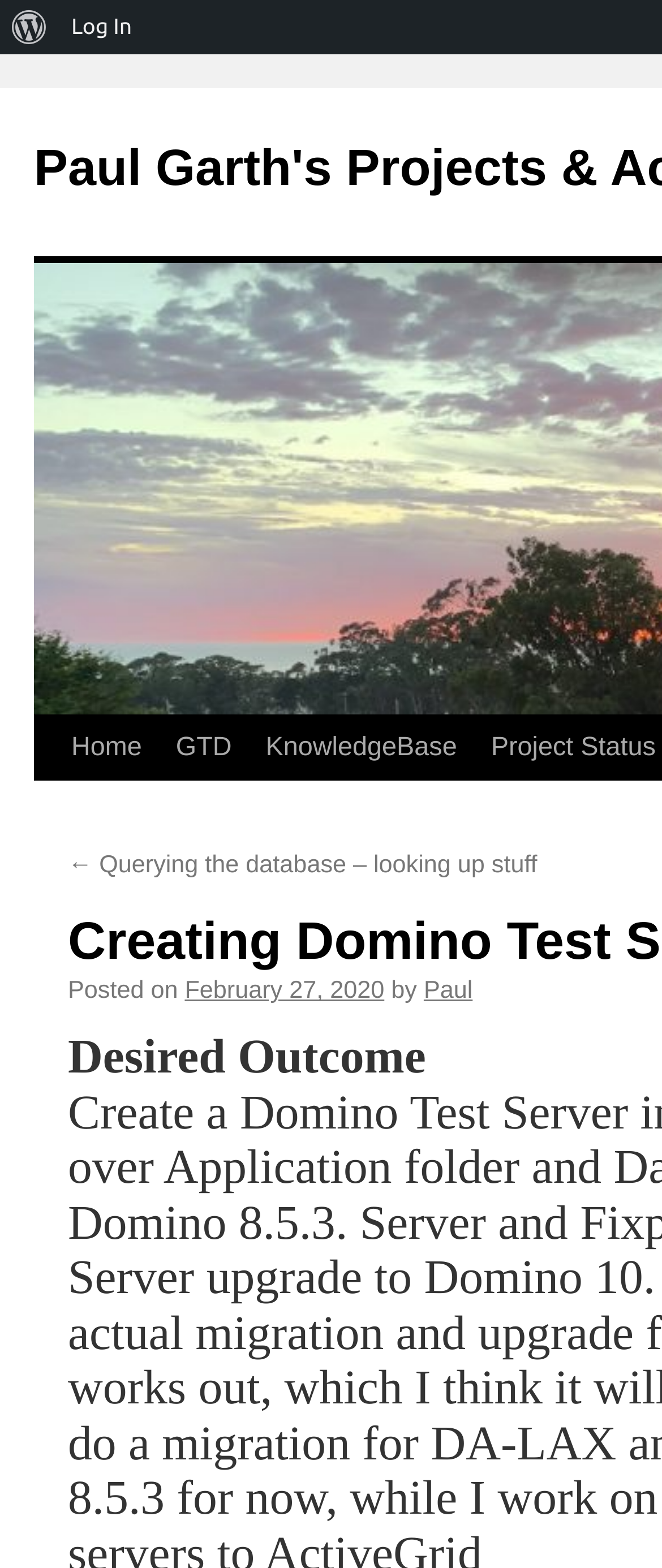What is the date of the post?
Using the visual information, respond with a single word or phrase.

February 27, 2020